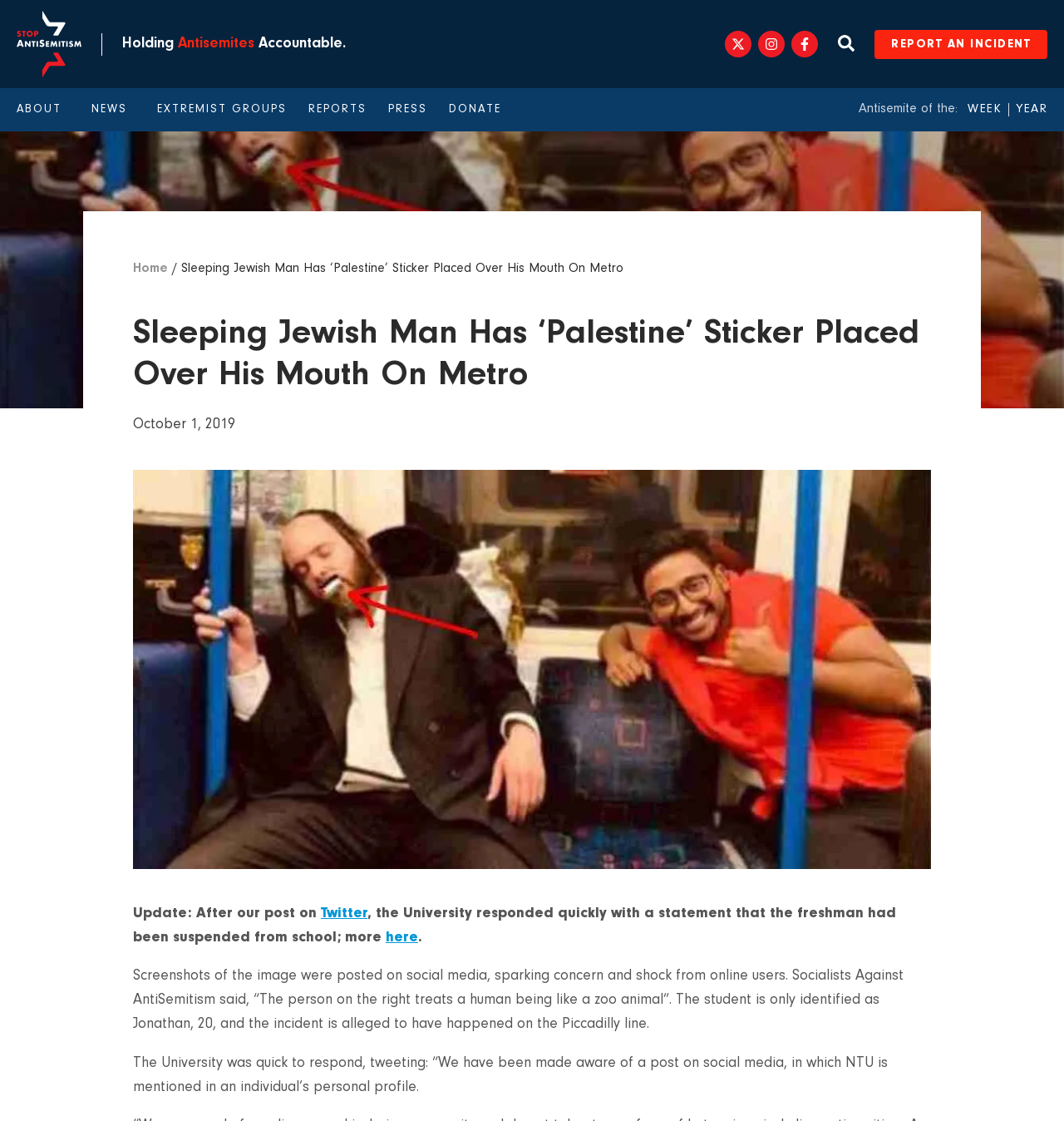Pinpoint the bounding box coordinates of the area that should be clicked to complete the following instruction: "Go to the about page". The coordinates must be given as four float numbers between 0 and 1, i.e., [left, top, right, bottom].

[0.016, 0.093, 0.066, 0.103]